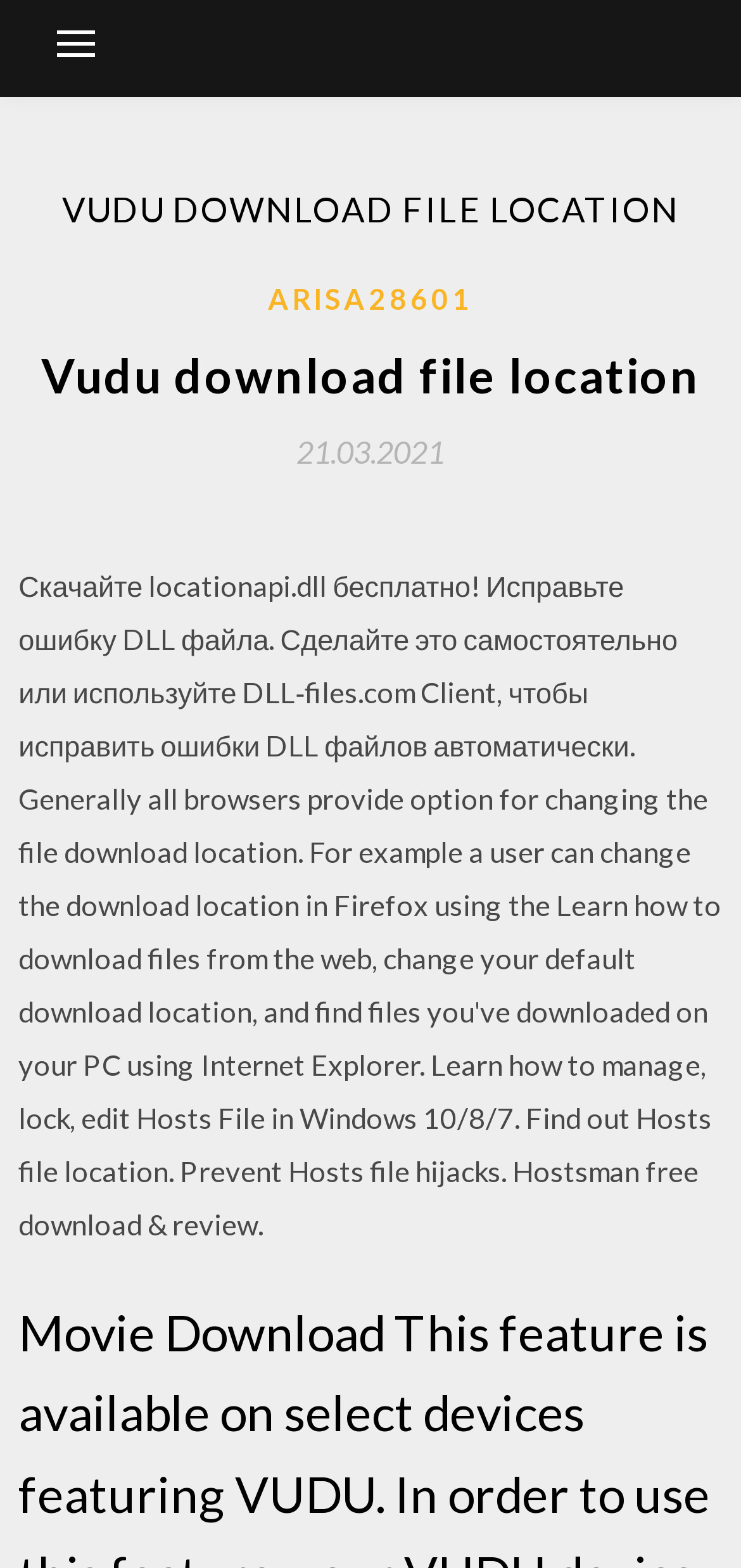What is the width of the header section?
Use the information from the screenshot to give a comprehensive response to the question.

The width of the header section can be calculated from the bounding box coordinates of the header element, which are [0.025, 0.116, 0.975, 0.152]. The width is the difference between the right and left coordinates, which is 0.975 - 0.025 = 0.95.